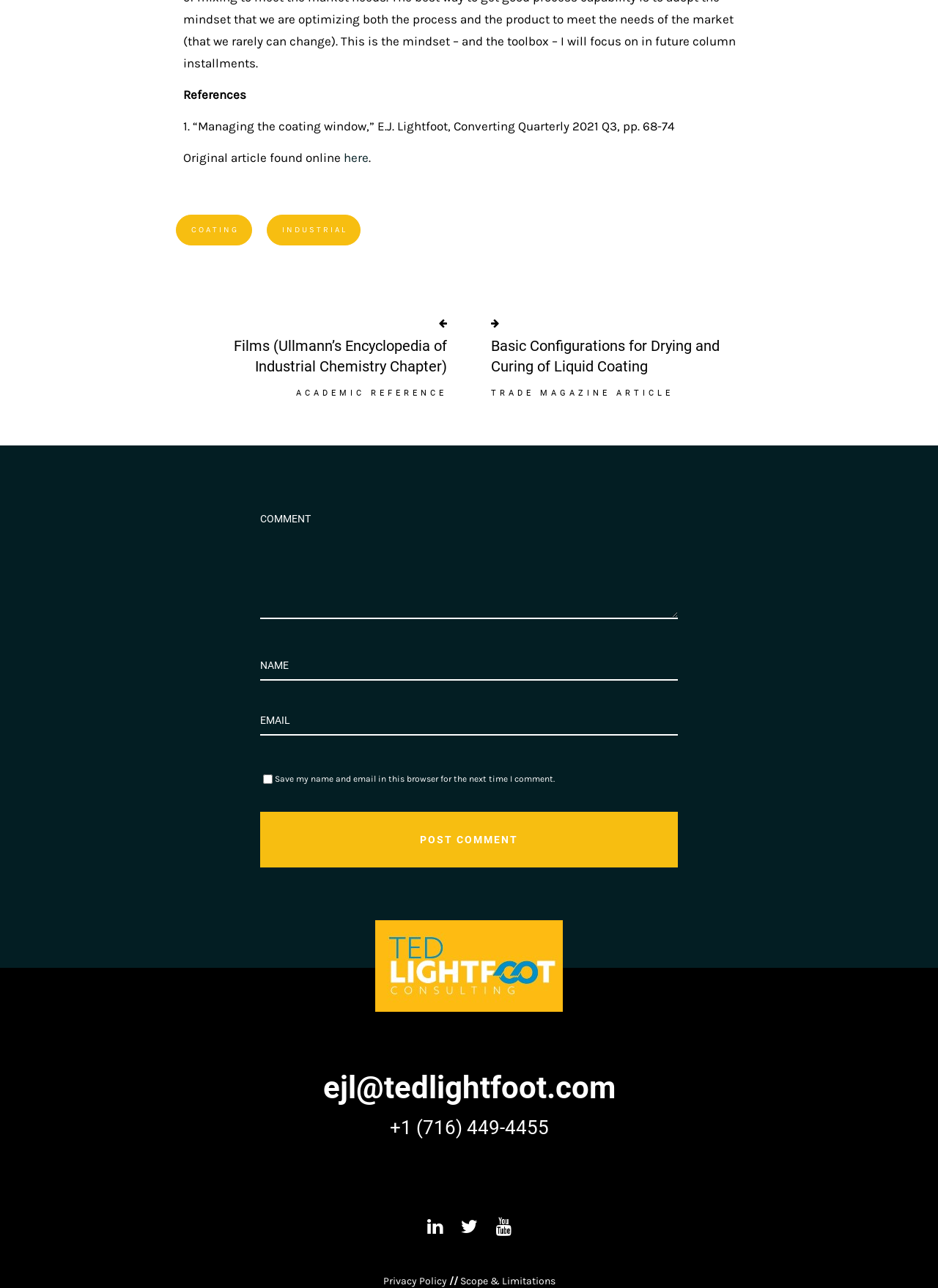Please identify the bounding box coordinates of the element's region that should be clicked to execute the following instruction: "Click on the 'Privacy Policy' link". The bounding box coordinates must be four float numbers between 0 and 1, i.e., [left, top, right, bottom].

[0.408, 0.99, 0.476, 0.999]